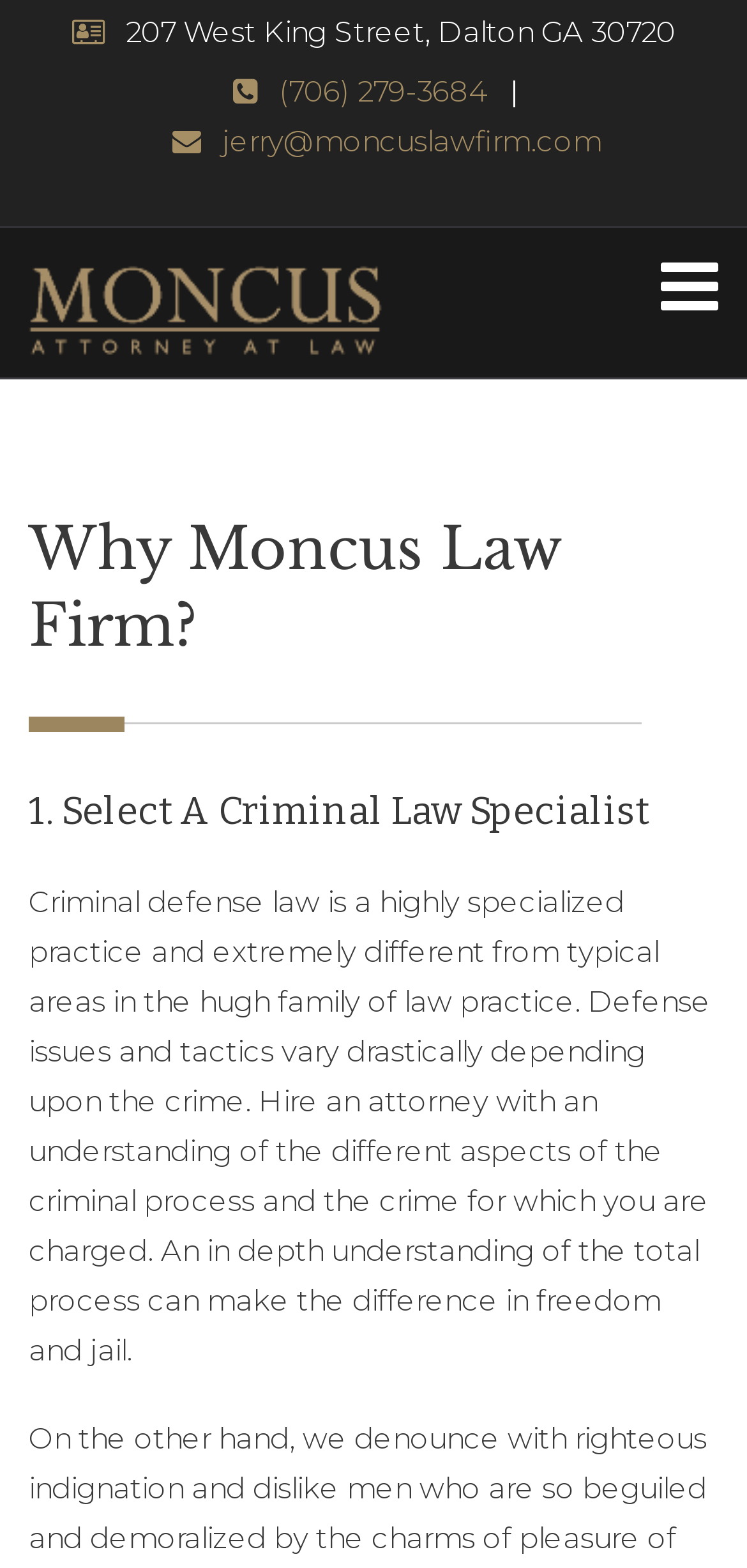Determine the title of the webpage and give its text content.

Why Moncus Law Firm?